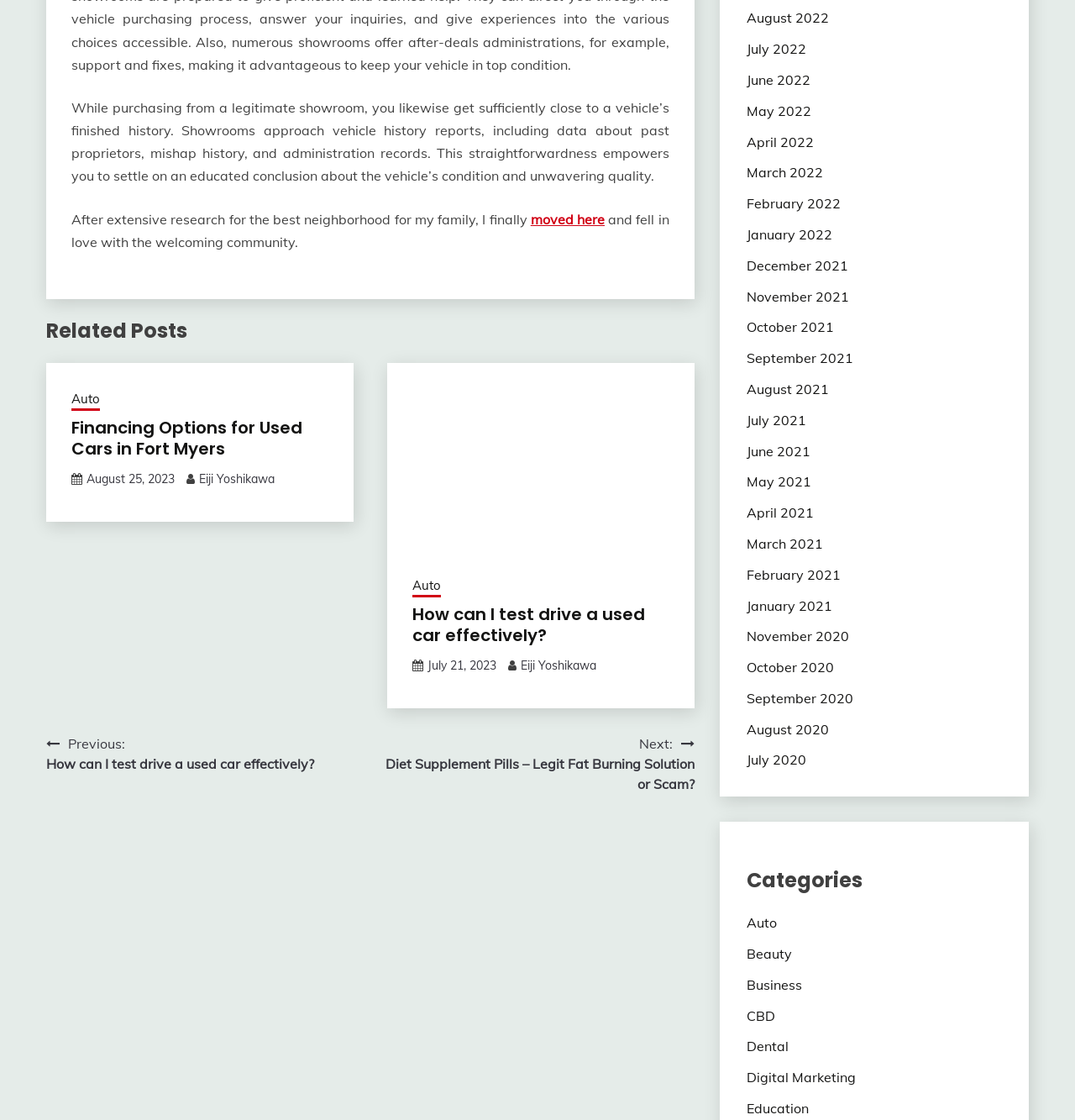What type of content is categorized under 'Auto'?
Based on the visual details in the image, please answer the question thoroughly.

The link element [478] contains the text 'Auto', and it is located near the static text element [221], which mentions 'vehicle history reports'. This suggests that the 'Auto' category is related to used cars.